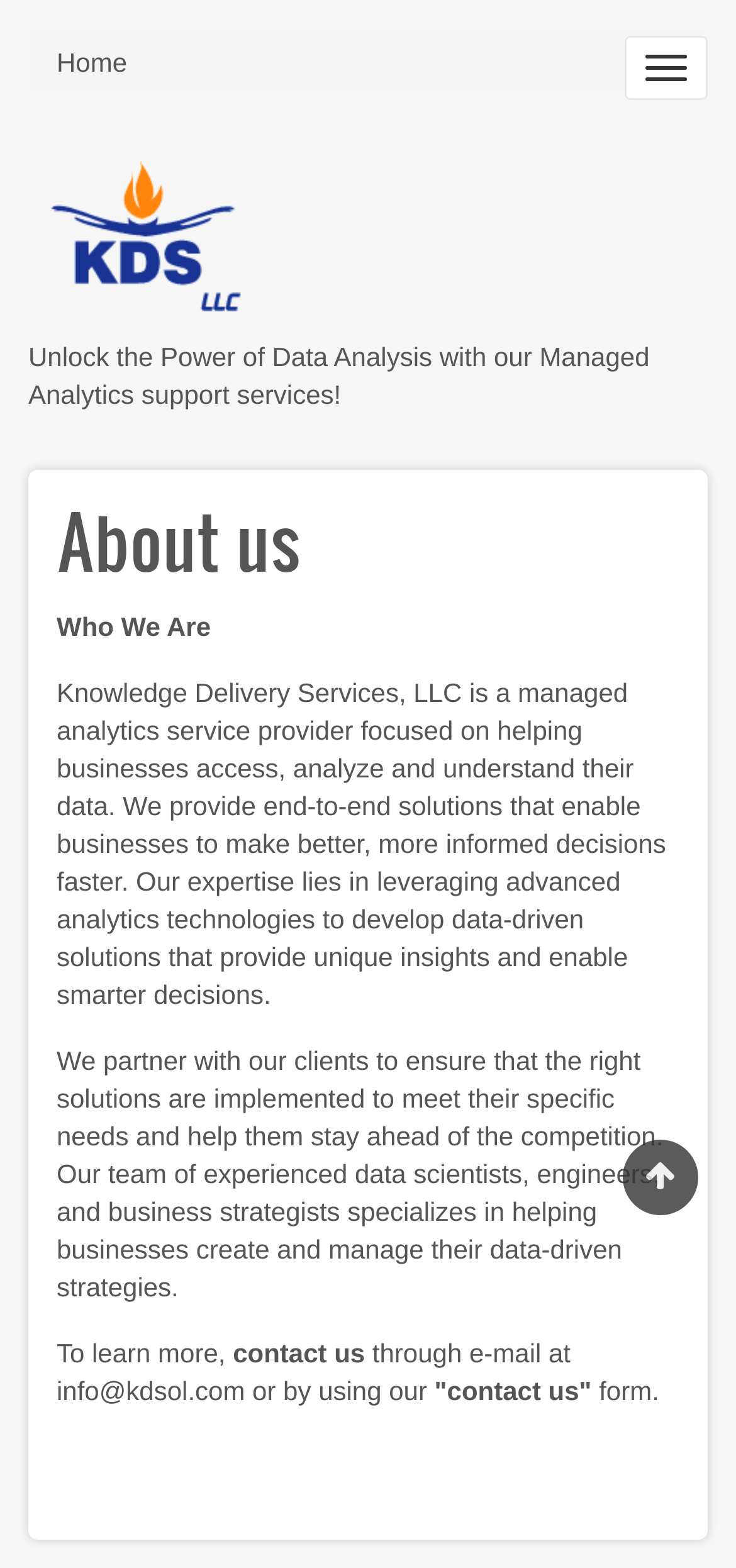Please identify the bounding box coordinates of the element's region that I should click in order to complete the following instruction: "Click the 'Toggle navigation' button". The bounding box coordinates consist of four float numbers between 0 and 1, i.e., [left, top, right, bottom].

[0.849, 0.023, 0.962, 0.064]